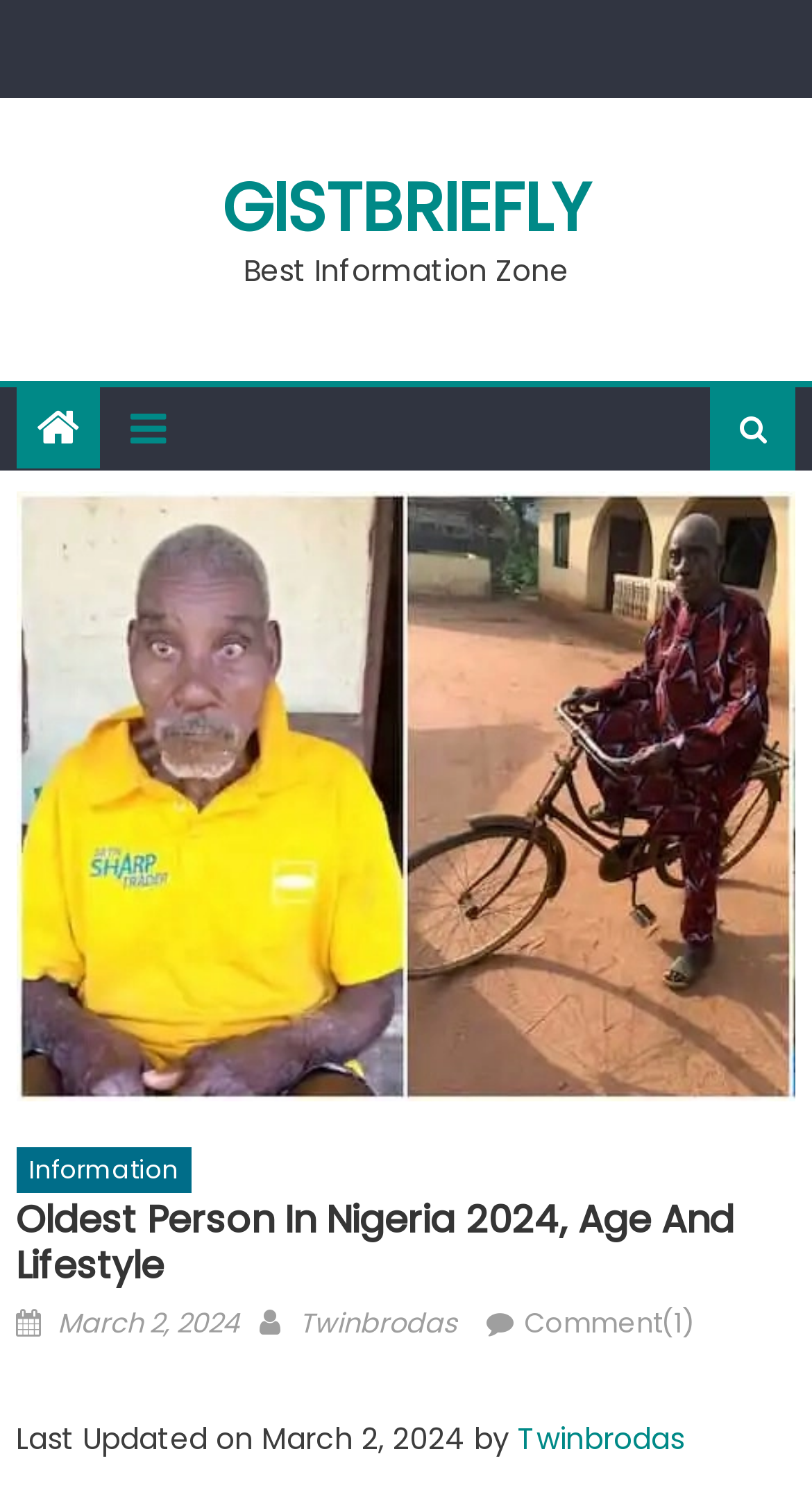What is the date of the post about the oldest person in Nigeria?
Your answer should be a single word or phrase derived from the screenshot.

March 2, 2024